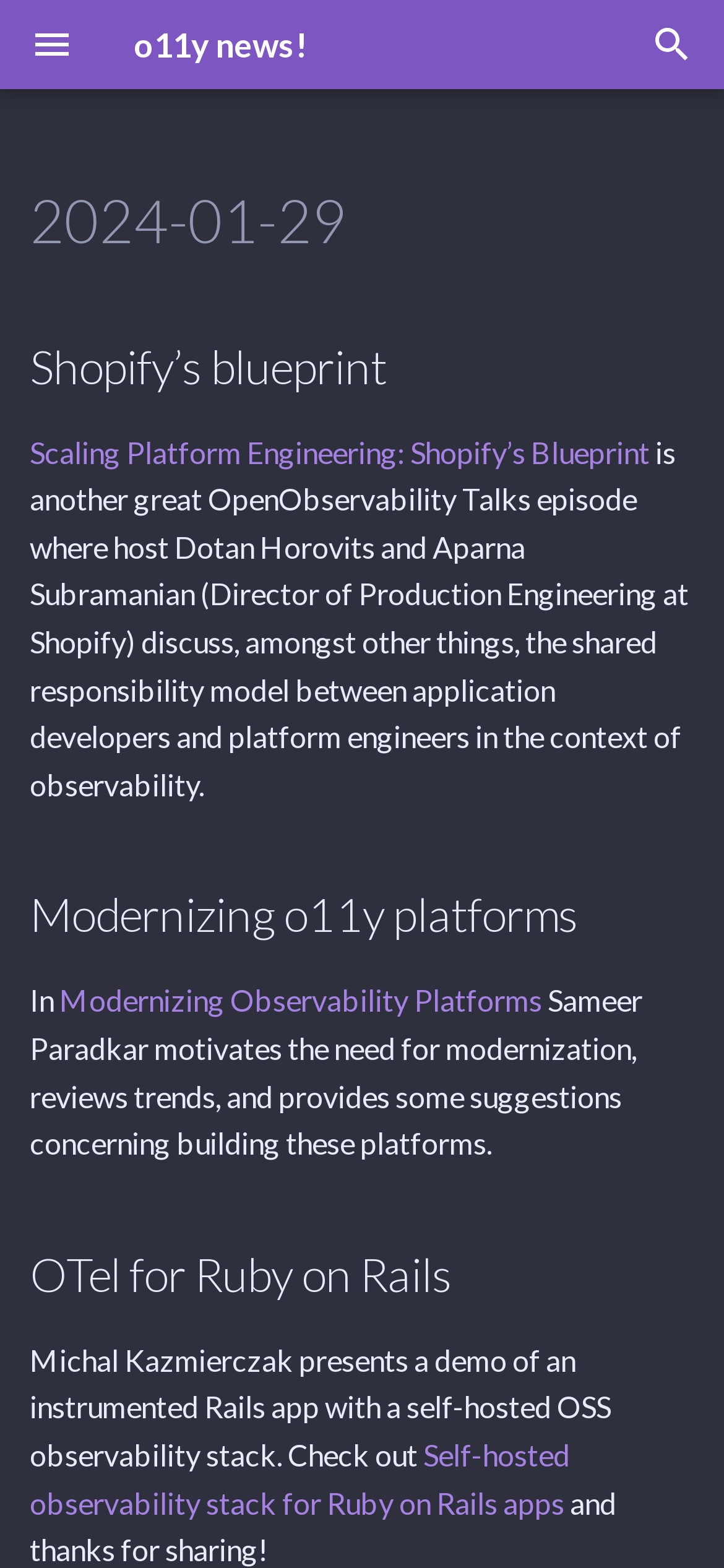Please mark the clickable region by giving the bounding box coordinates needed to complete this instruction: "Click on Entertainment".

None